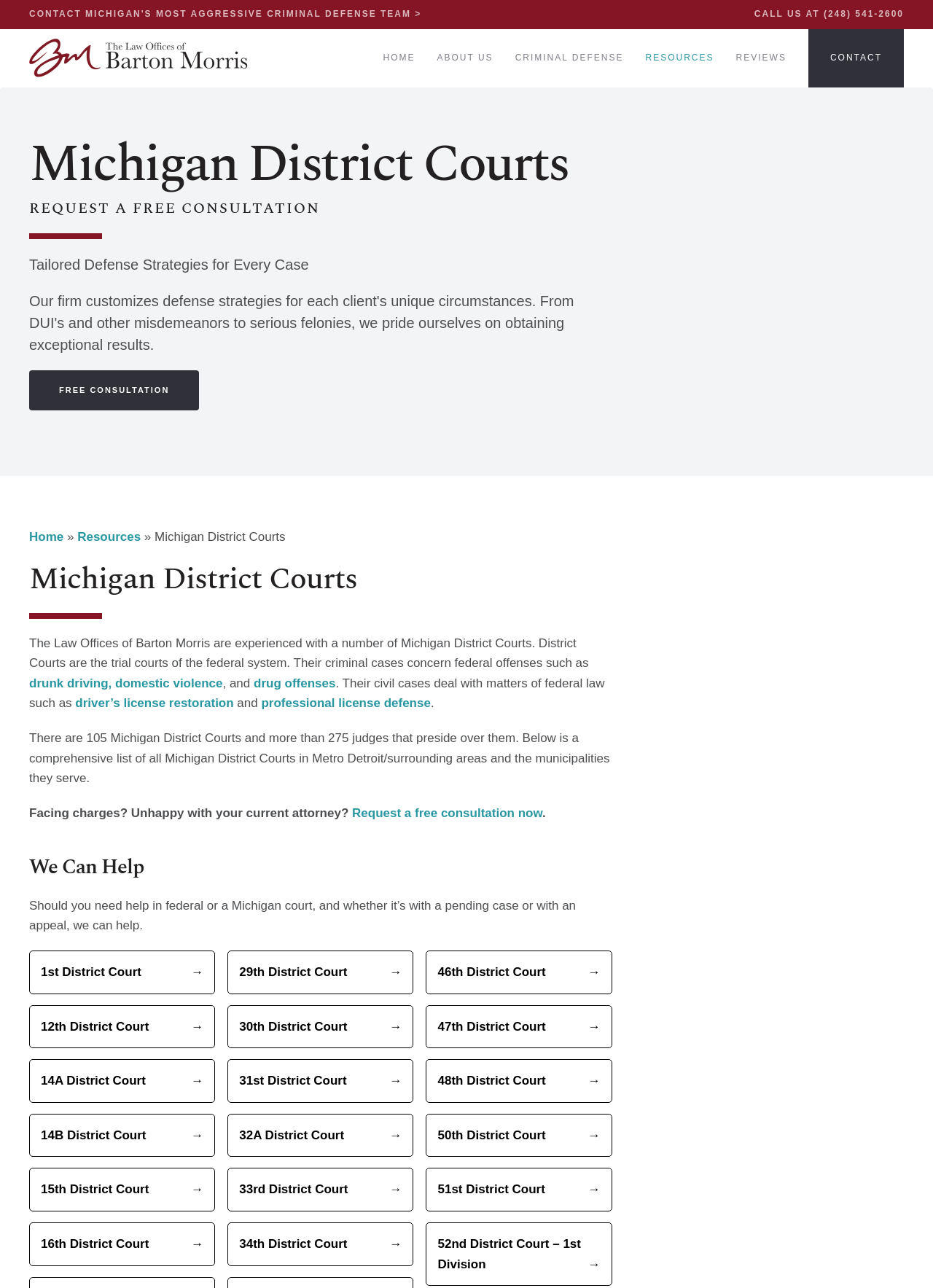Please determine the bounding box coordinates for the UI element described as: "drunk driving,".

[0.031, 0.525, 0.12, 0.536]